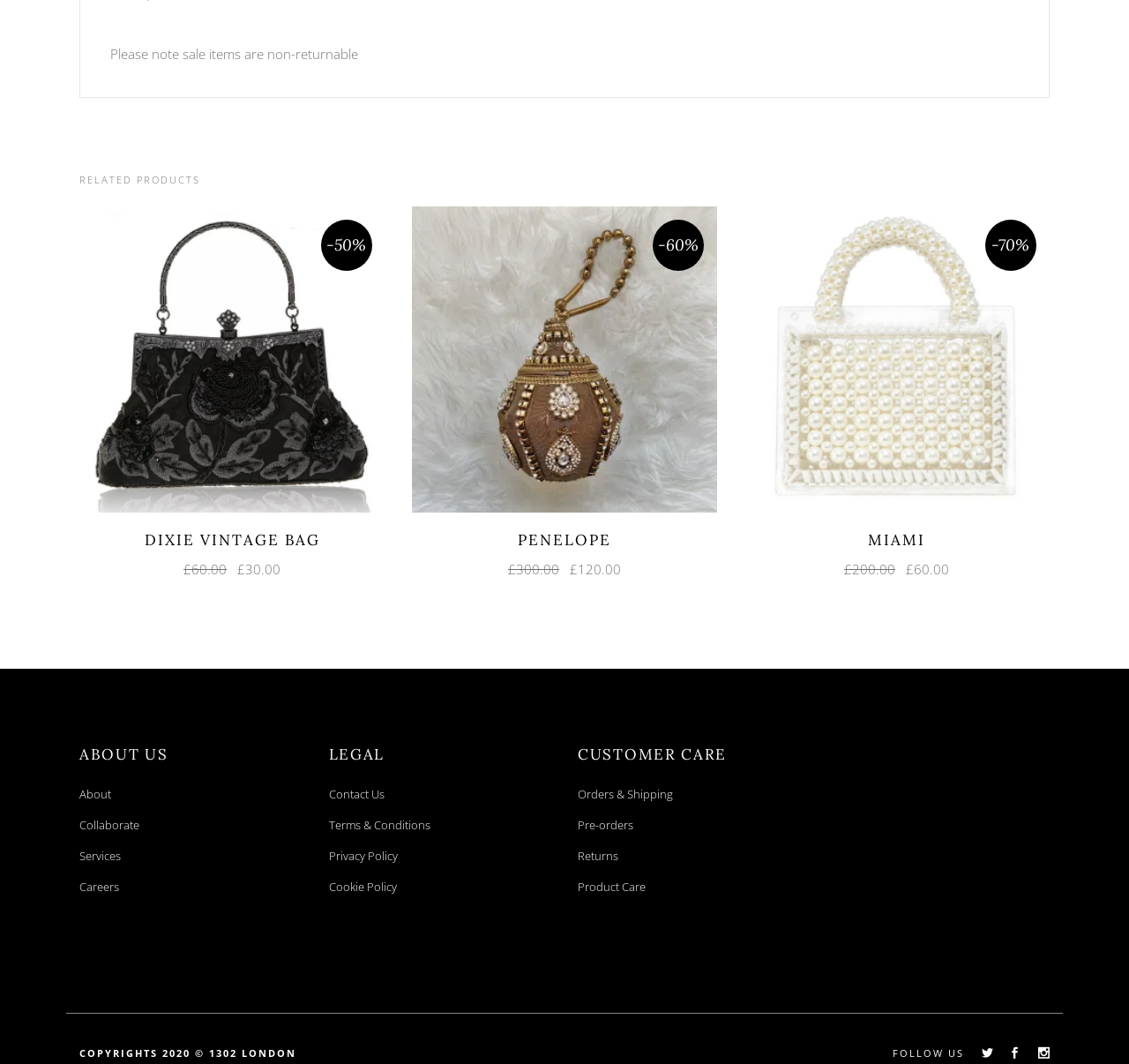Examine the image carefully and respond to the question with a detailed answer: 
What is the price of the Miami bag?

The price of the Miami bag can be found by looking at the StaticText elements with the OCR text '£' and '60.00' which are located near the 'MIAMI' heading. This indicates that the price of the Miami bag is £60.00.